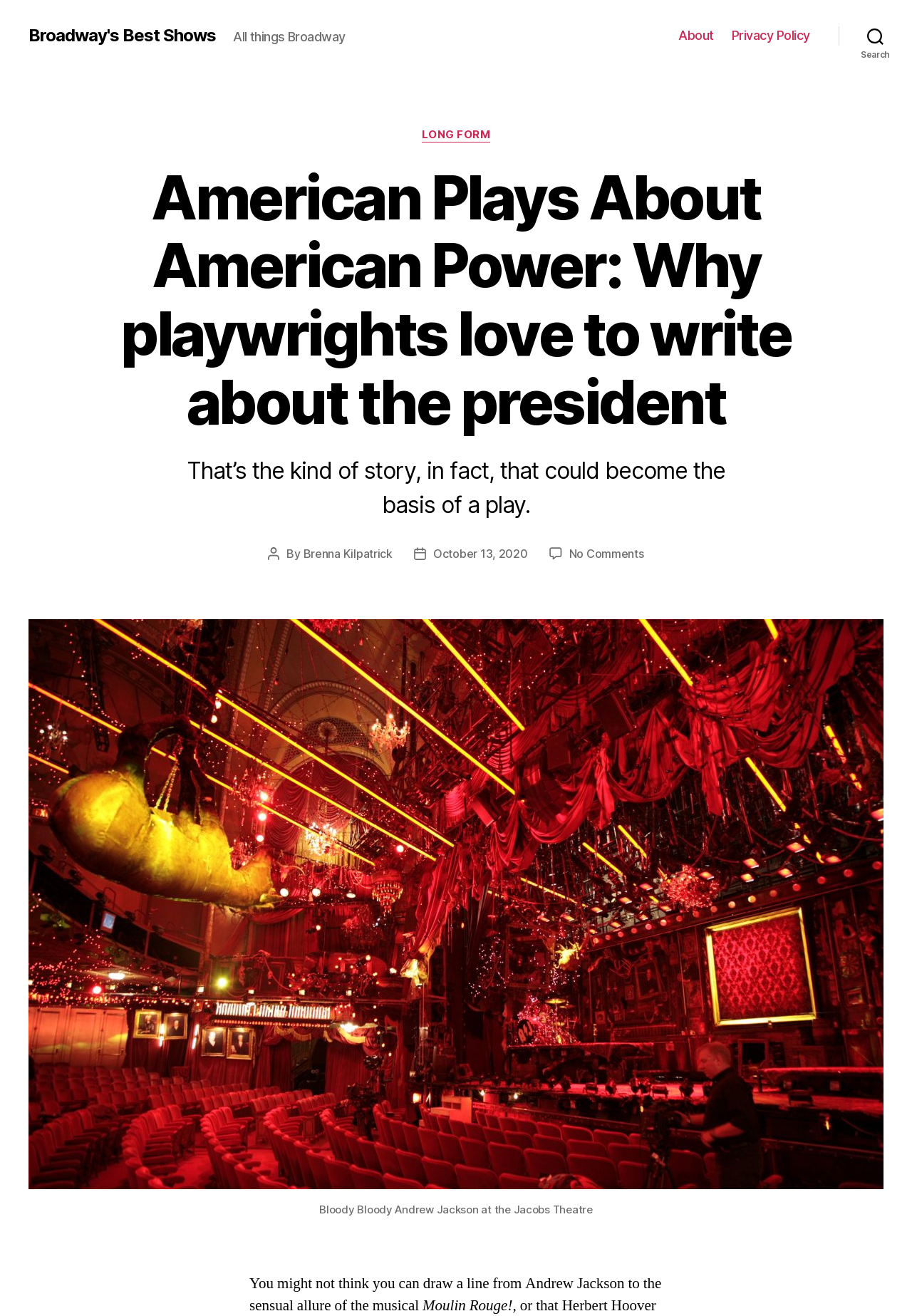Please find and give the text of the main heading on the webpage.

American Plays About American Power: Why playwrights love to write about the president